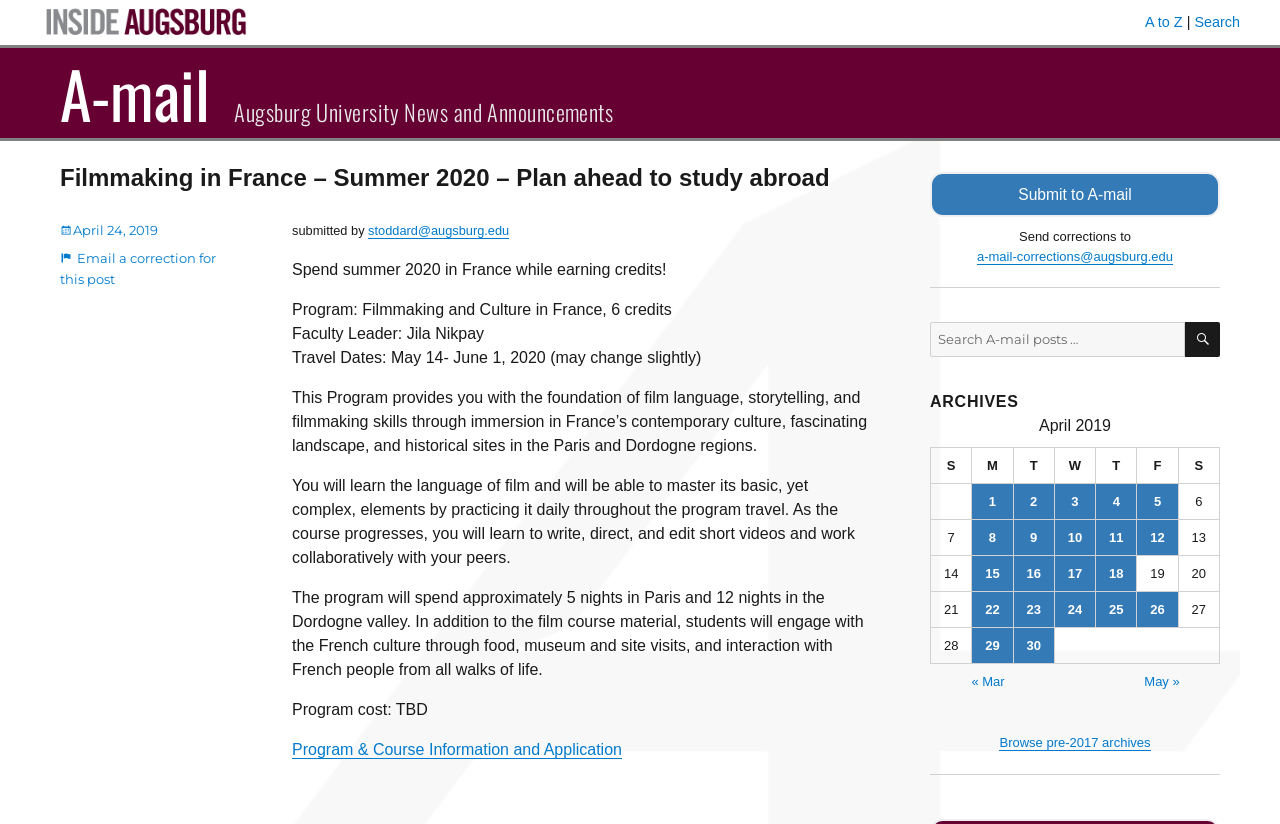Please respond in a single word or phrase: 
What is the email address to send corrections for this post?

a-mail-corrections@augsburg.edu